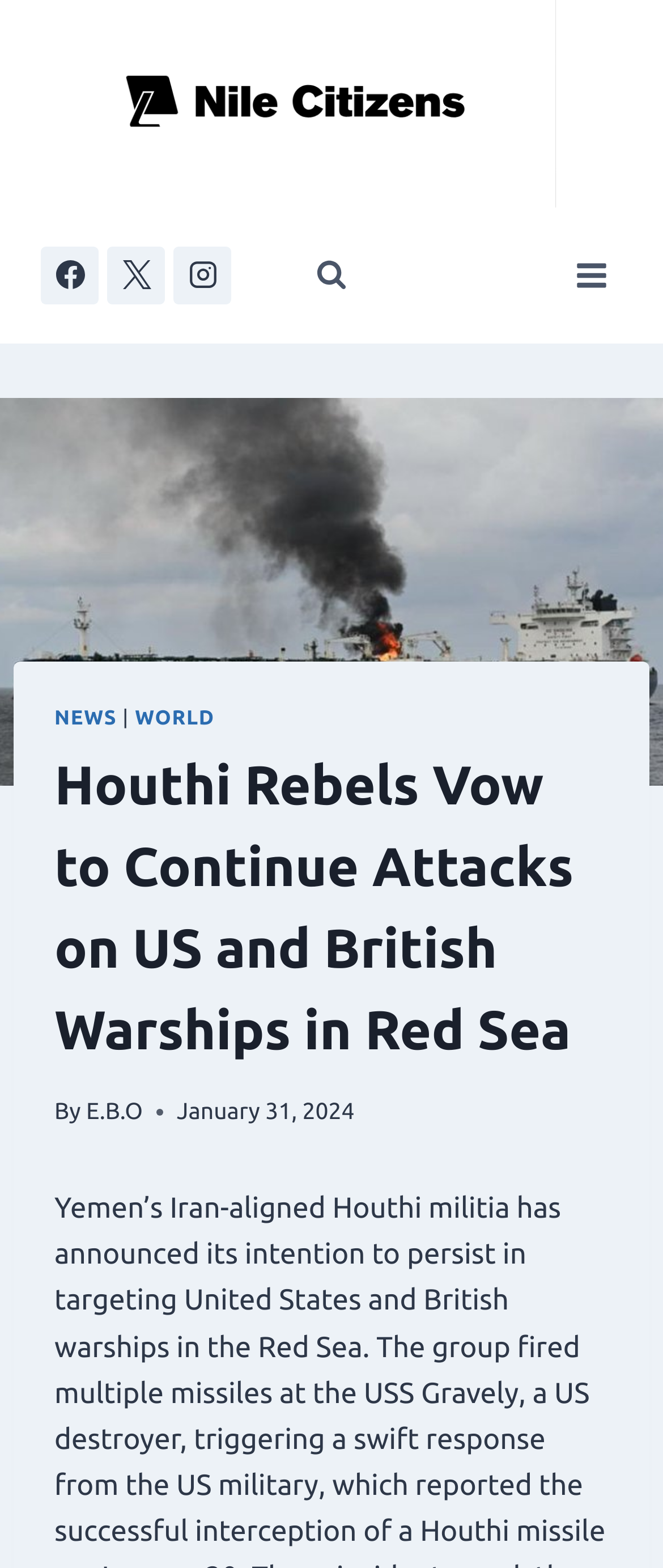What is the date of the news article?
Respond with a short answer, either a single word or a phrase, based on the image.

January 31, 2024